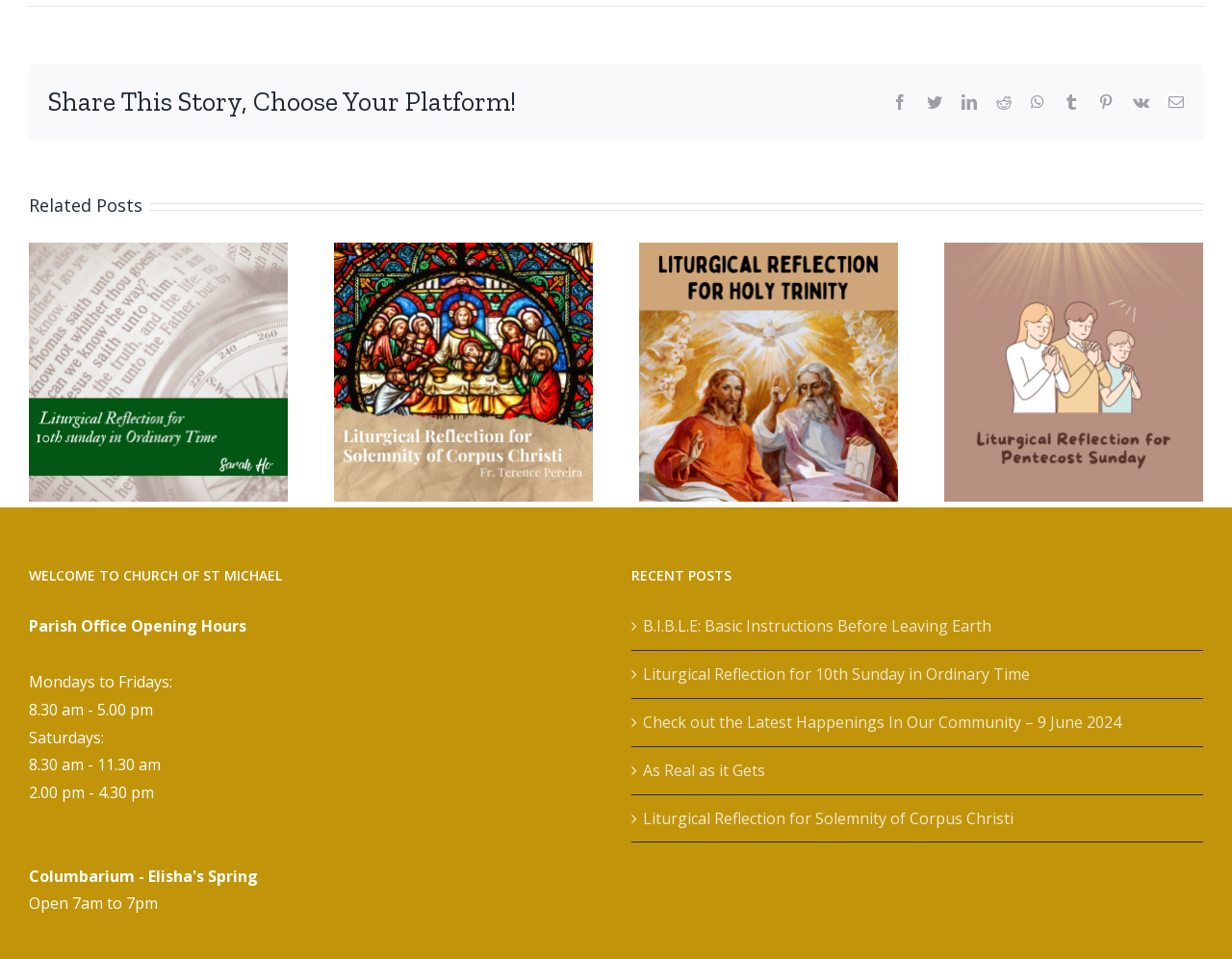What is the category of the 'RECENT POSTS' section? Please answer the question using a single word or phrase based on the image.

Blog posts